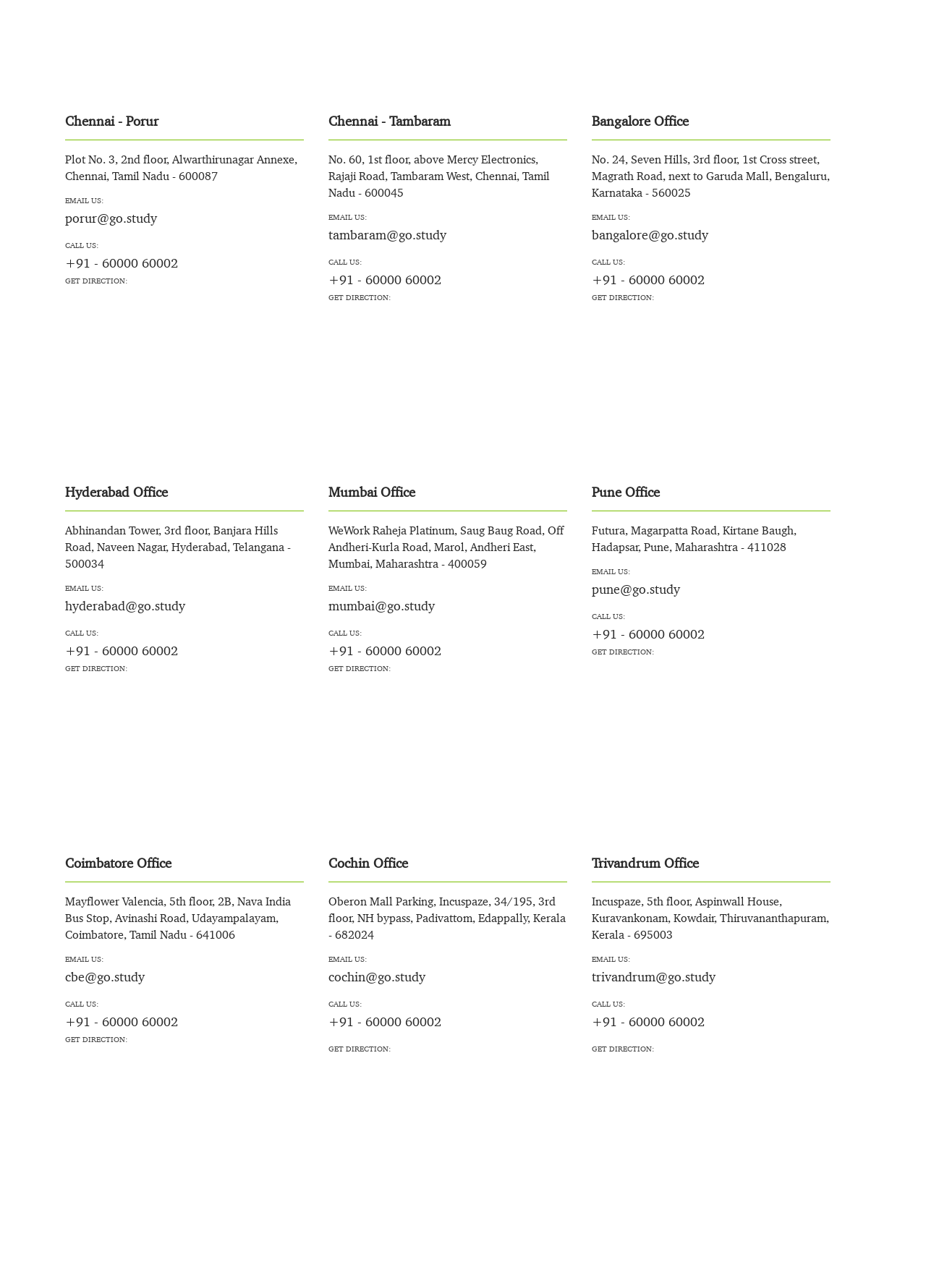How many offices are listed on this webpage?
Based on the image, answer the question with as much detail as possible.

I counted the number of office locations listed on the webpage, which includes Chennai - Porur, Chennai - Tambaram, Bangalore, Hyderabad, Mumbai, Pune, Coimbatore, Cochin, and Trivandrum.